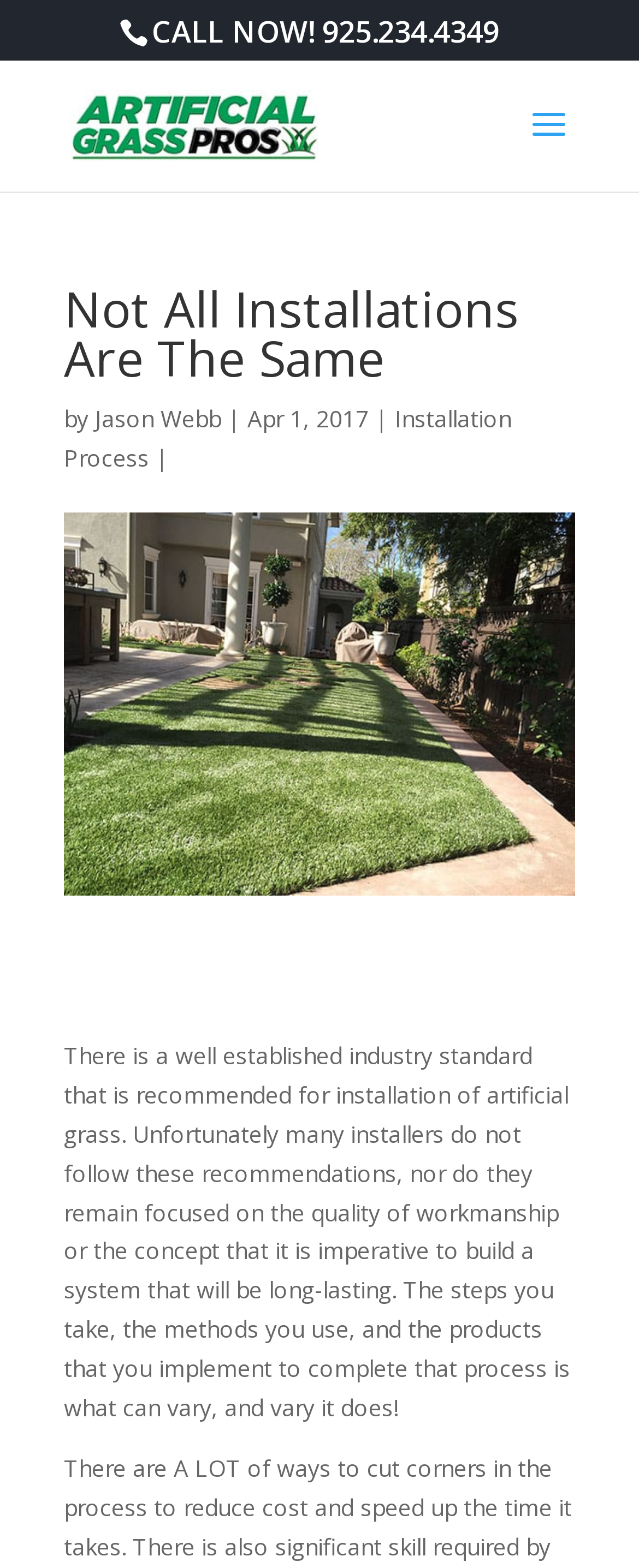What is the purpose of the webpage?
Provide a well-explained and detailed answer to the question.

I inferred the purpose of the webpage by looking at the main heading 'Not All Installations Are The Same' and the article's content which discusses the importance of proper installation of artificial grass.